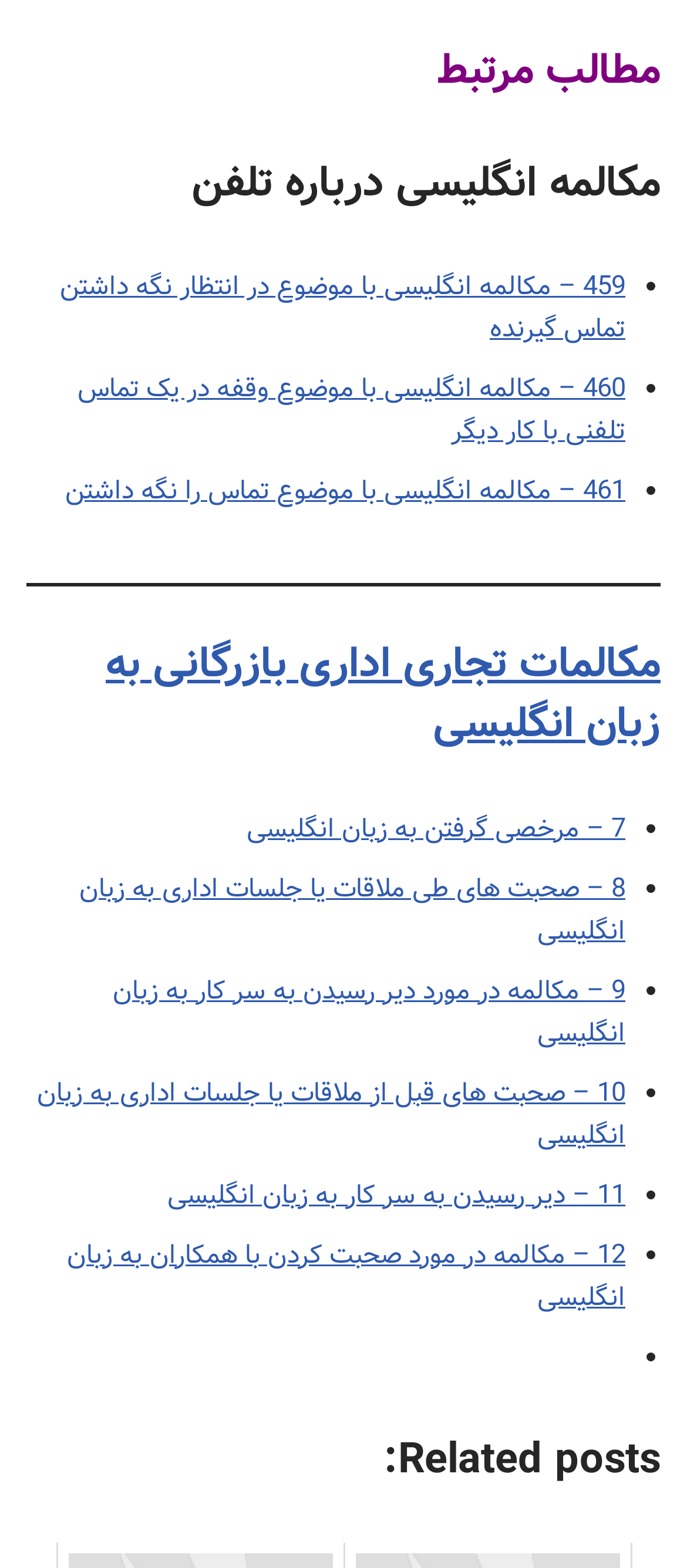Locate the bounding box coordinates of the element I should click to achieve the following instruction: "Click on the link about waiting on hold in English".

[0.087, 0.17, 0.91, 0.224]